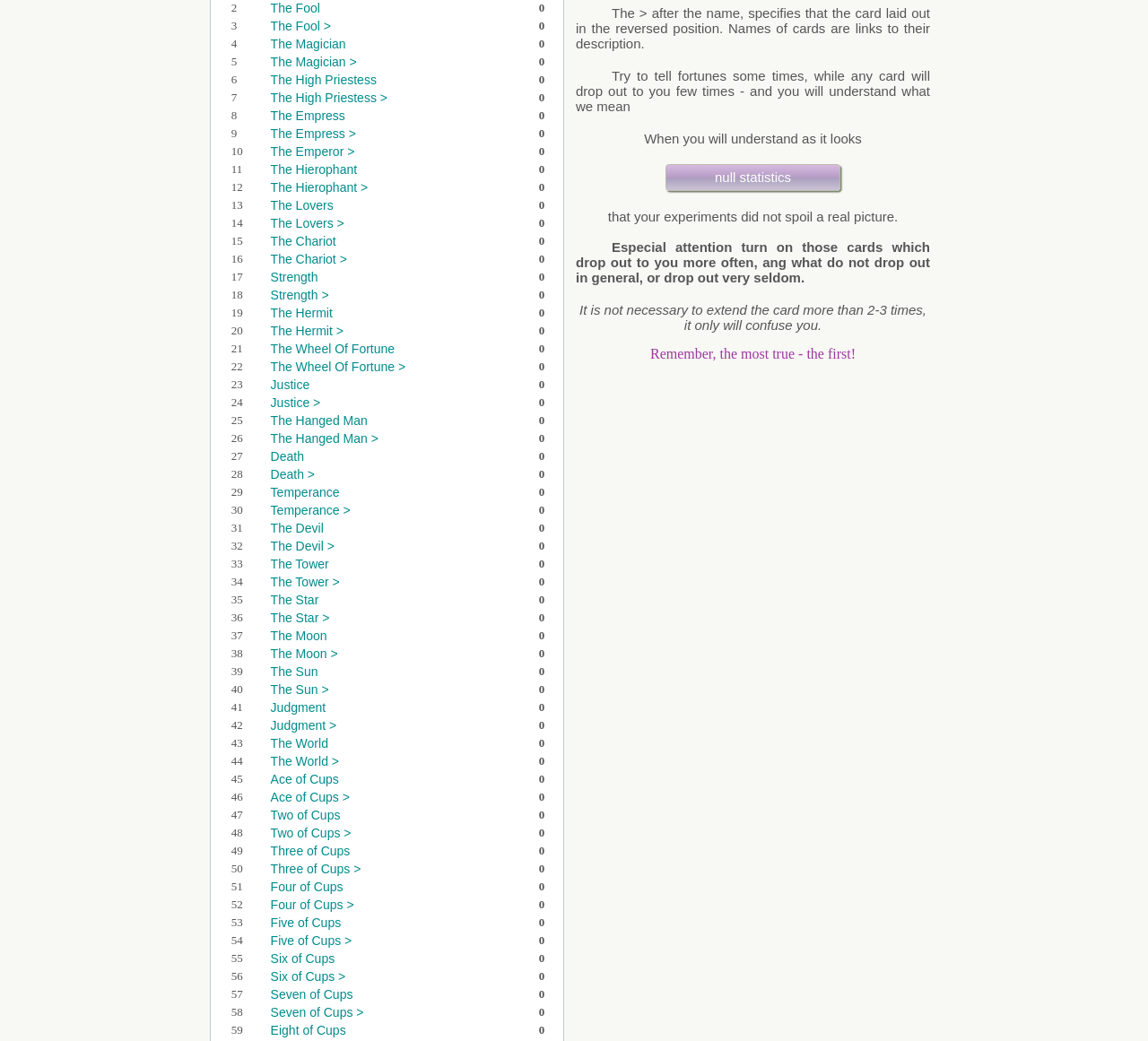How many tarot cards are listed?
Please provide a single word or phrase in response based on the screenshot.

17